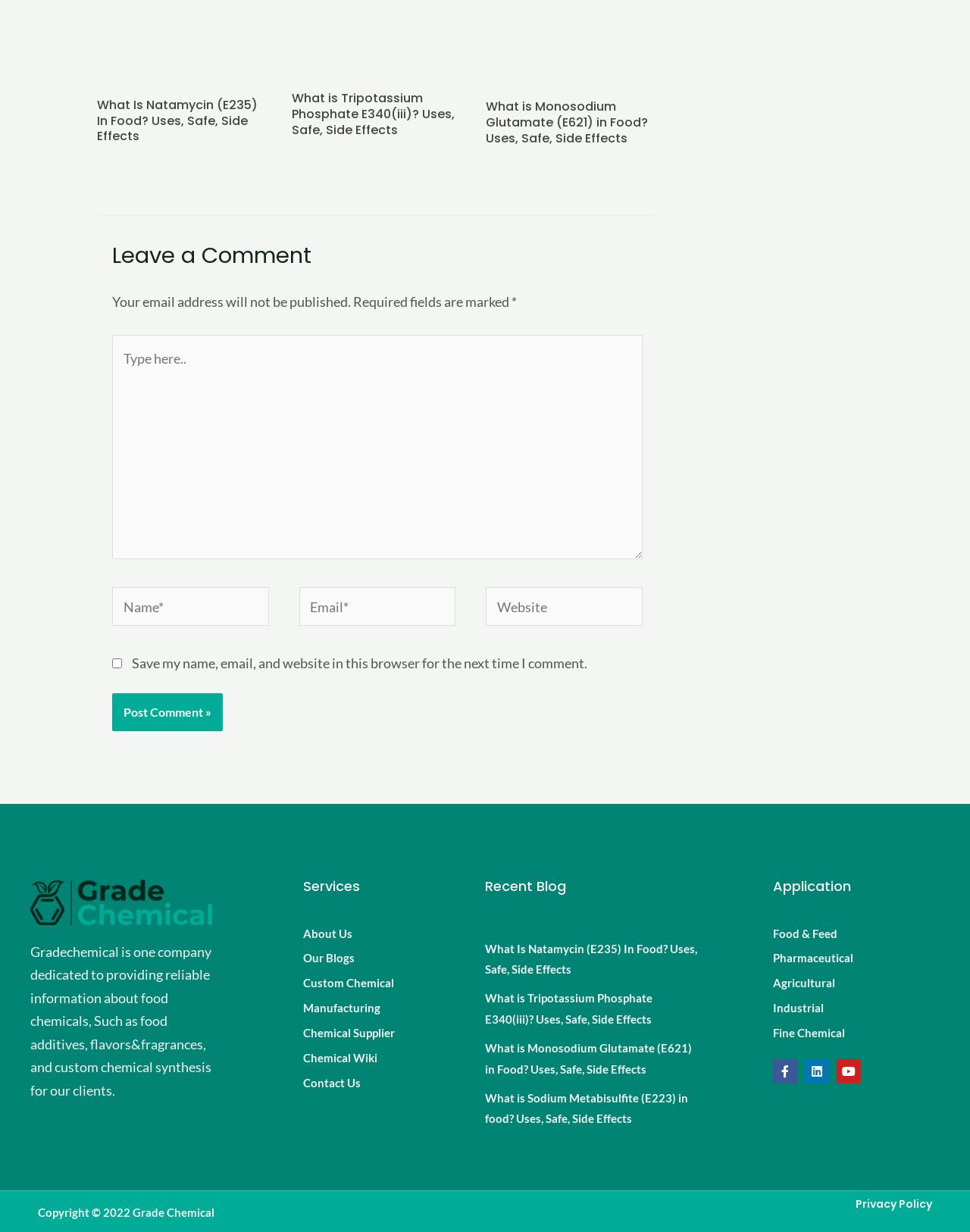Provide the bounding box for the UI element matching this description: "name="submit" value="Post Comment »"".

[0.116, 0.563, 0.23, 0.593]